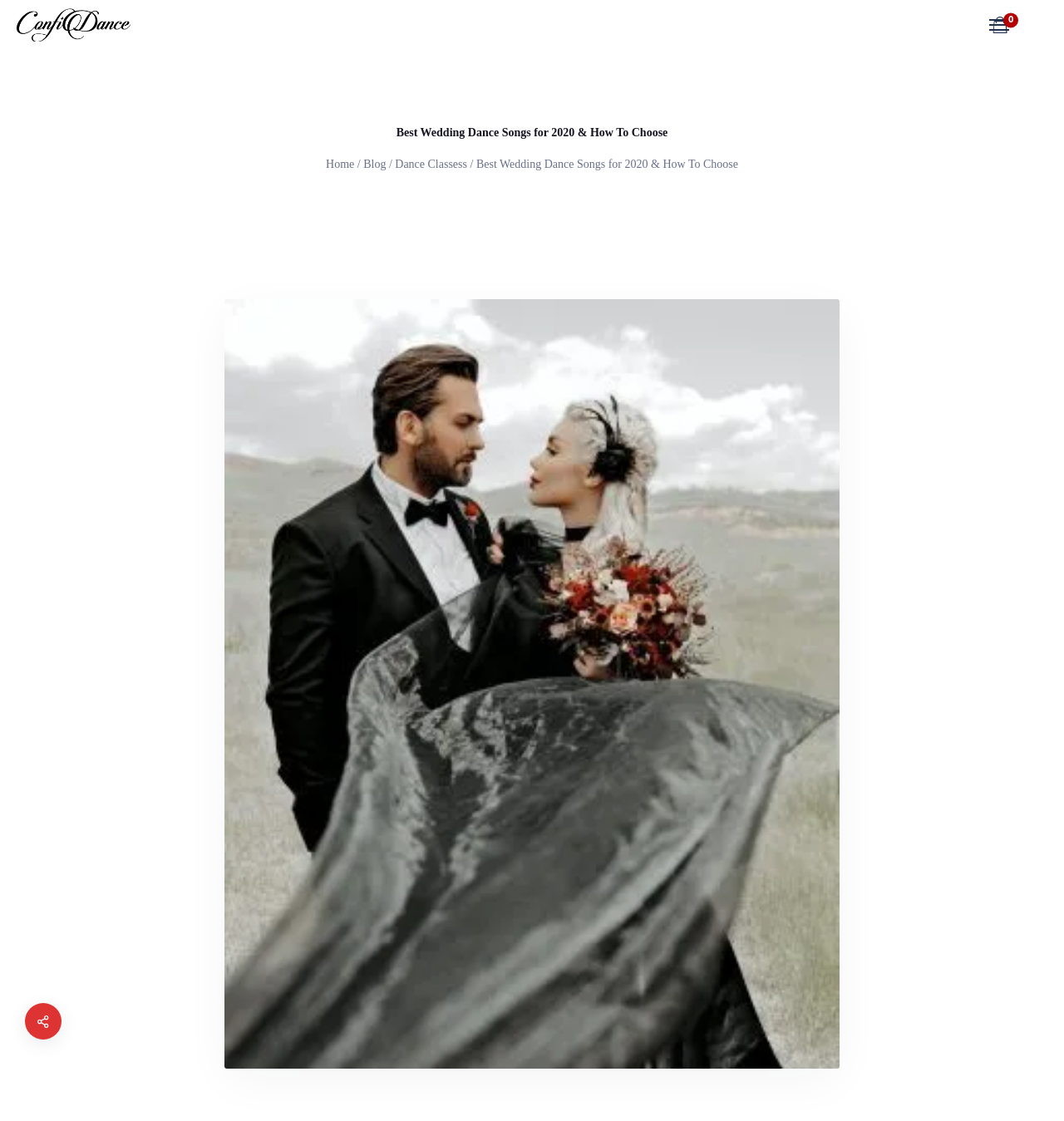Craft a detailed narrative of the webpage's structure and content.

The webpage is about "Best Wedding Dance Songs for 2020 & How To Choose" and is part of the Confidance Lifestyle website. At the top left corner, there is a link to the Confidance Lifestyle website, accompanied by an image with the same name. 

On the top right corner, there is a link with an icon, possibly a social media or search icon. 

Below the top section, there is a table layout that spans the entire width of the page. Within this layout, there is a heading that repeats the title "Best Wedding Dance Songs for 2020 & How To Choose". 

To the right of the heading, there is a navigation menu with links to "Home", "Blog", and "Dance Classes", separated by a forward slash. 

Below the navigation menu, there is a large image that takes up most of the page, likely a featured image related to the topic of wedding dance songs.